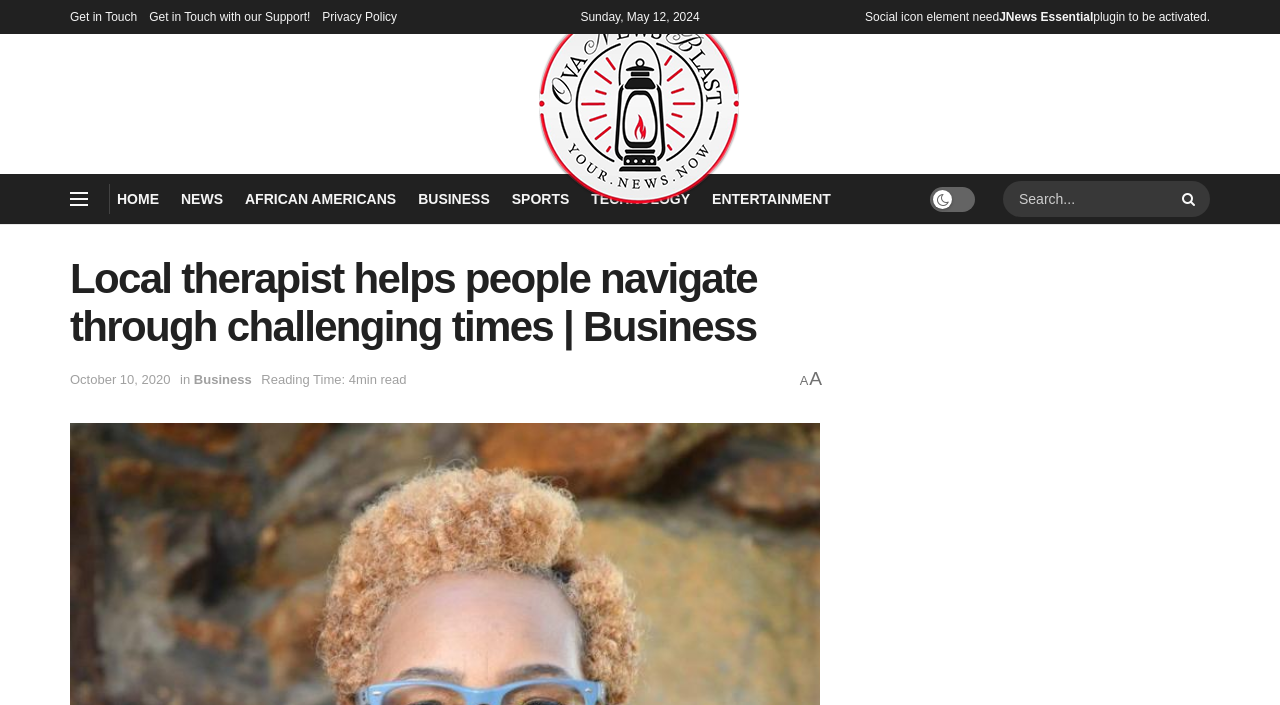Given the description Home, predict the bounding box coordinates of the UI element. Ensure the coordinates are in the format (top-left x, top-left y, bottom-right x, bottom-right y) and all values are between 0 and 1.

[0.091, 0.262, 0.124, 0.302]